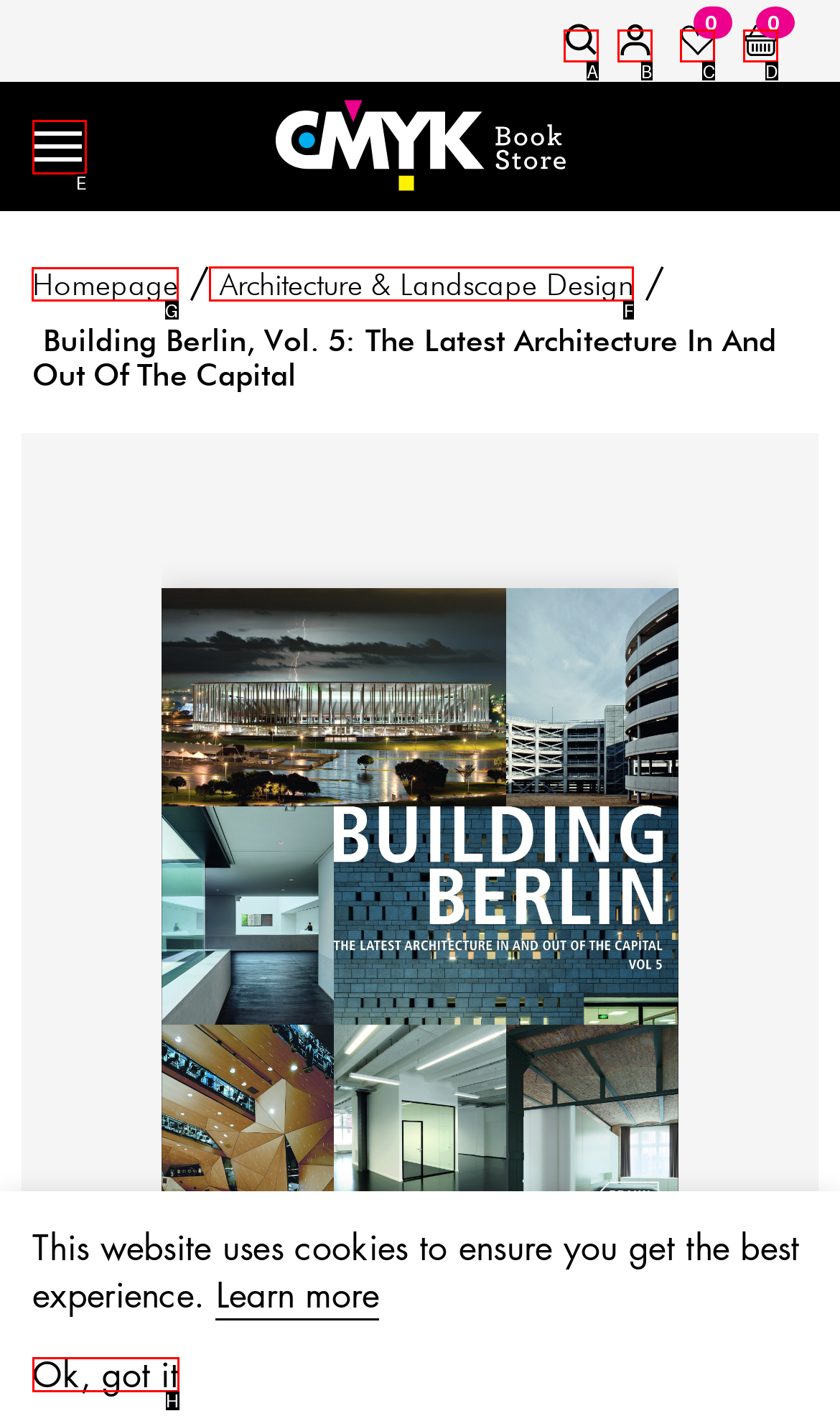Determine which element should be clicked for this task: go to homepage
Answer with the letter of the selected option.

G